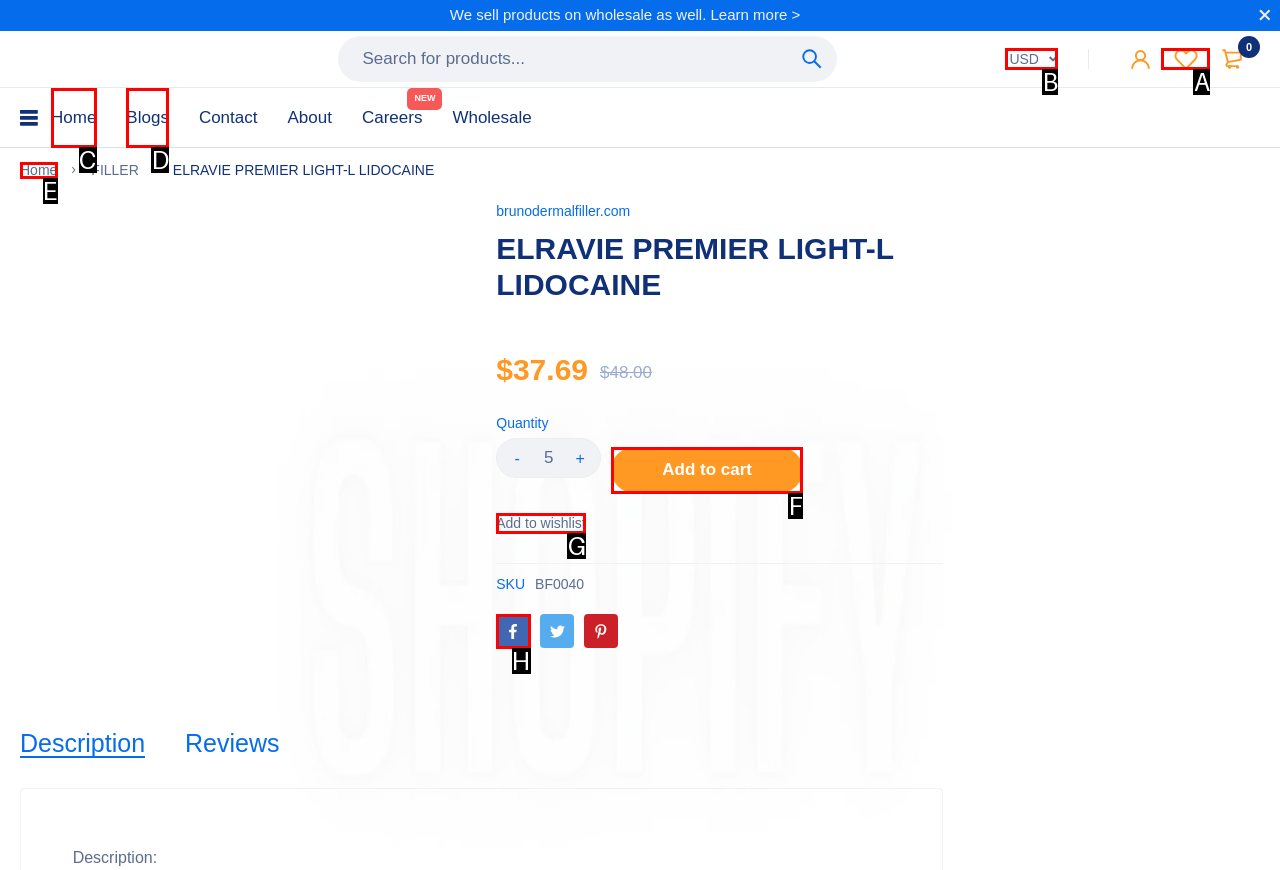Please determine which option aligns with the description: Add to cart. Respond with the option’s letter directly from the available choices.

F